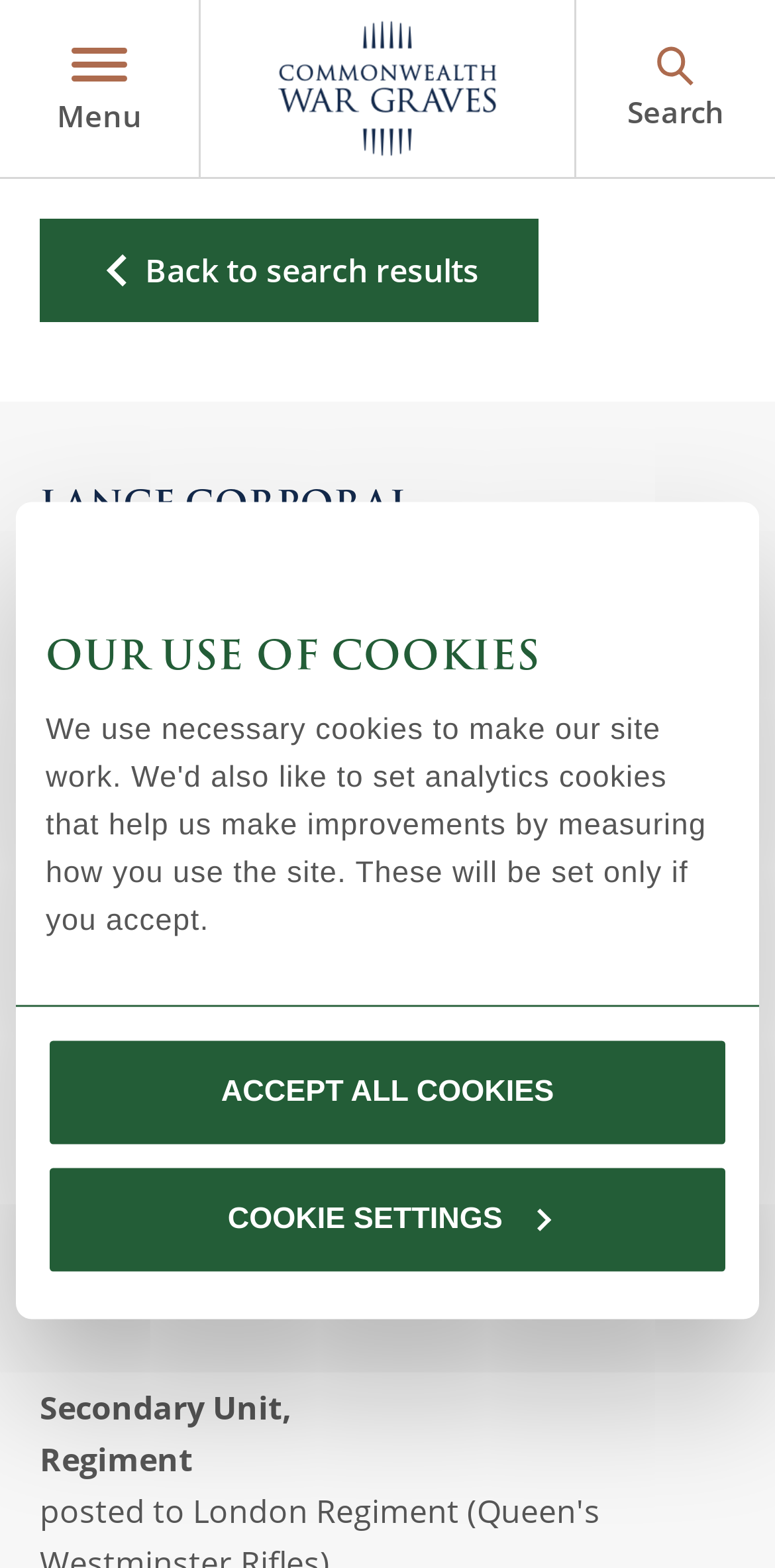Please respond to the question using a single word or phrase:
What is the primary purpose of this webpage?

To provide war casualty details